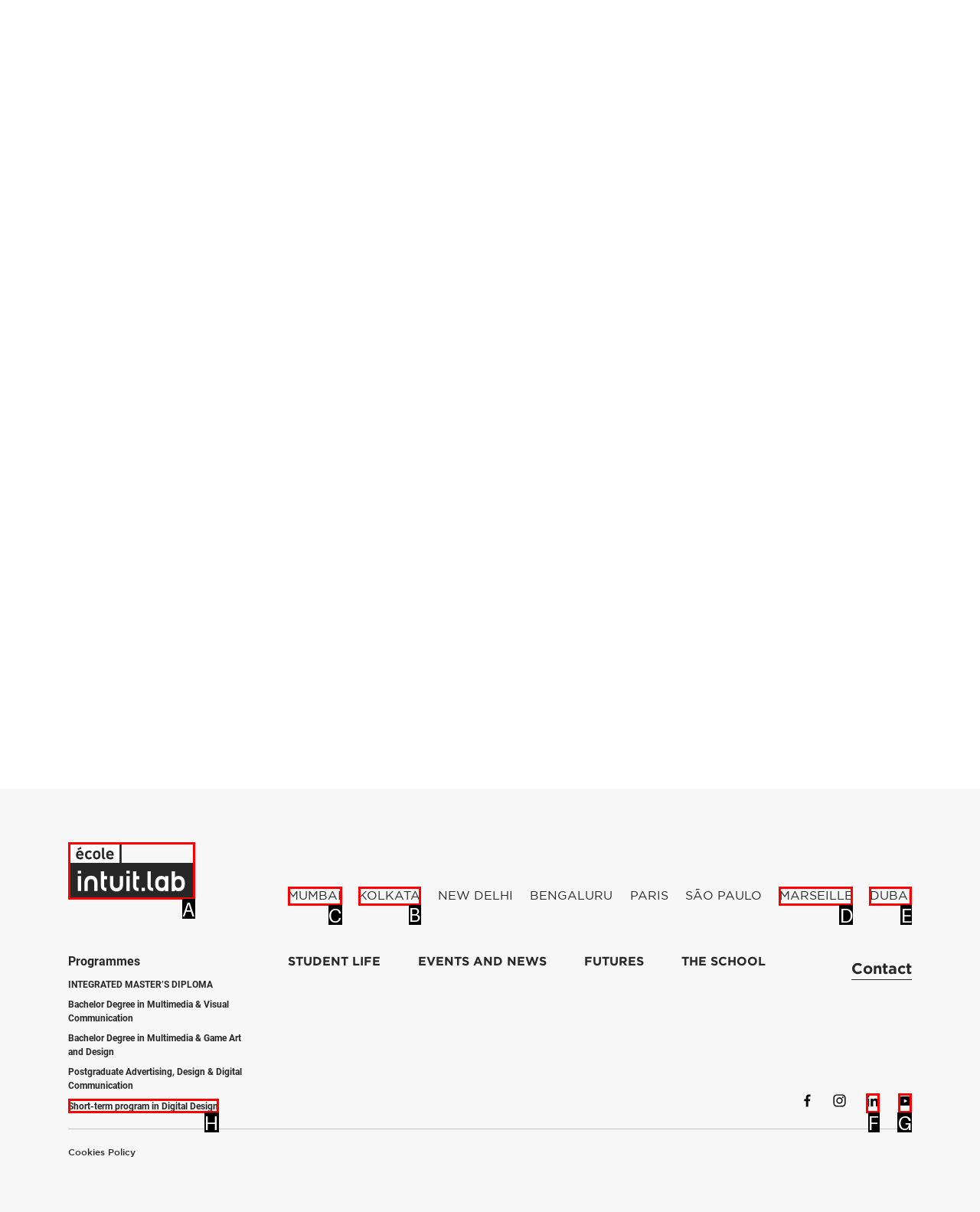Choose the letter of the option you need to click to Go to Kolkata page. Answer with the letter only.

B